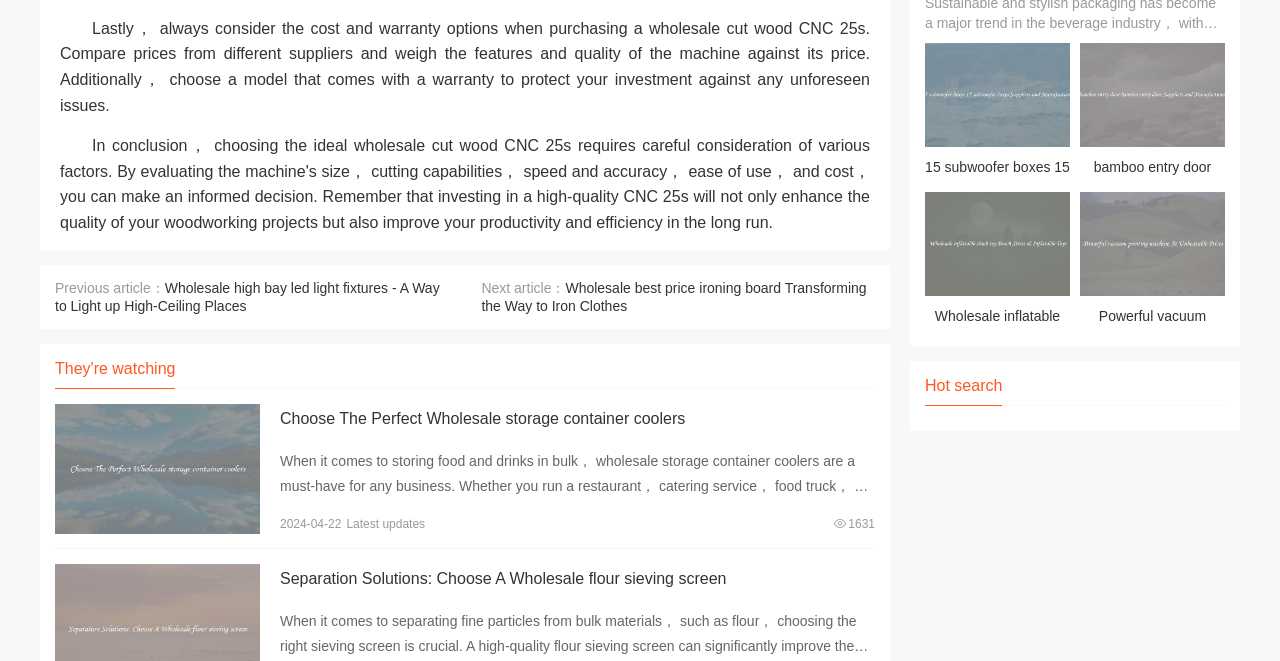Analyze the image and provide a detailed answer to the question: How many hot search items are displayed?

There are four links with images below the 'Hot search' text, indicating that there are four hot search items displayed.